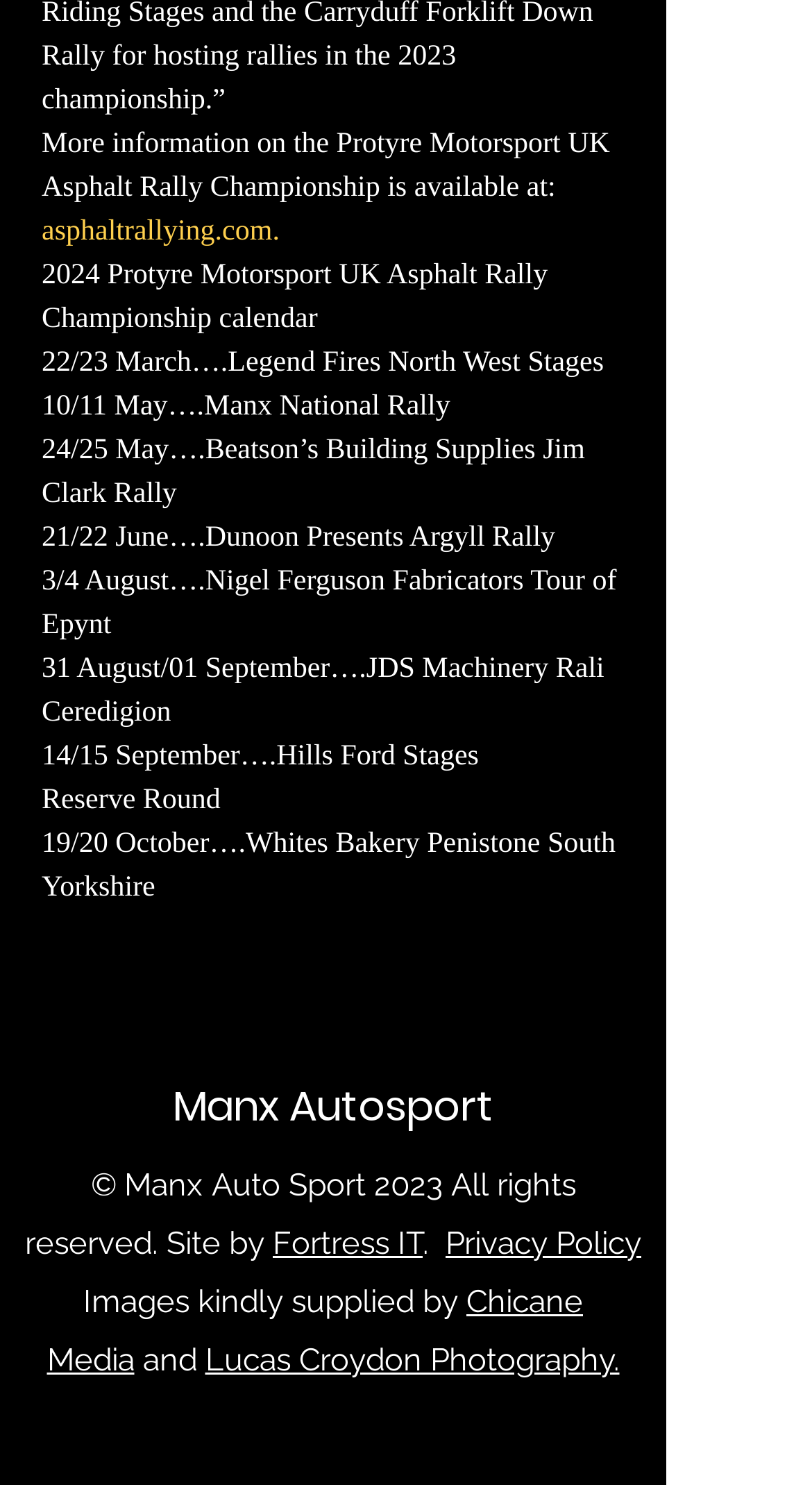What is the date of the Legend Fires North West Stages?
Based on the image, answer the question in a detailed manner.

I found the answer by looking at the StaticText element with the text '22/23 March….Legend Fires North West Stages' which provides the date and name of the event.